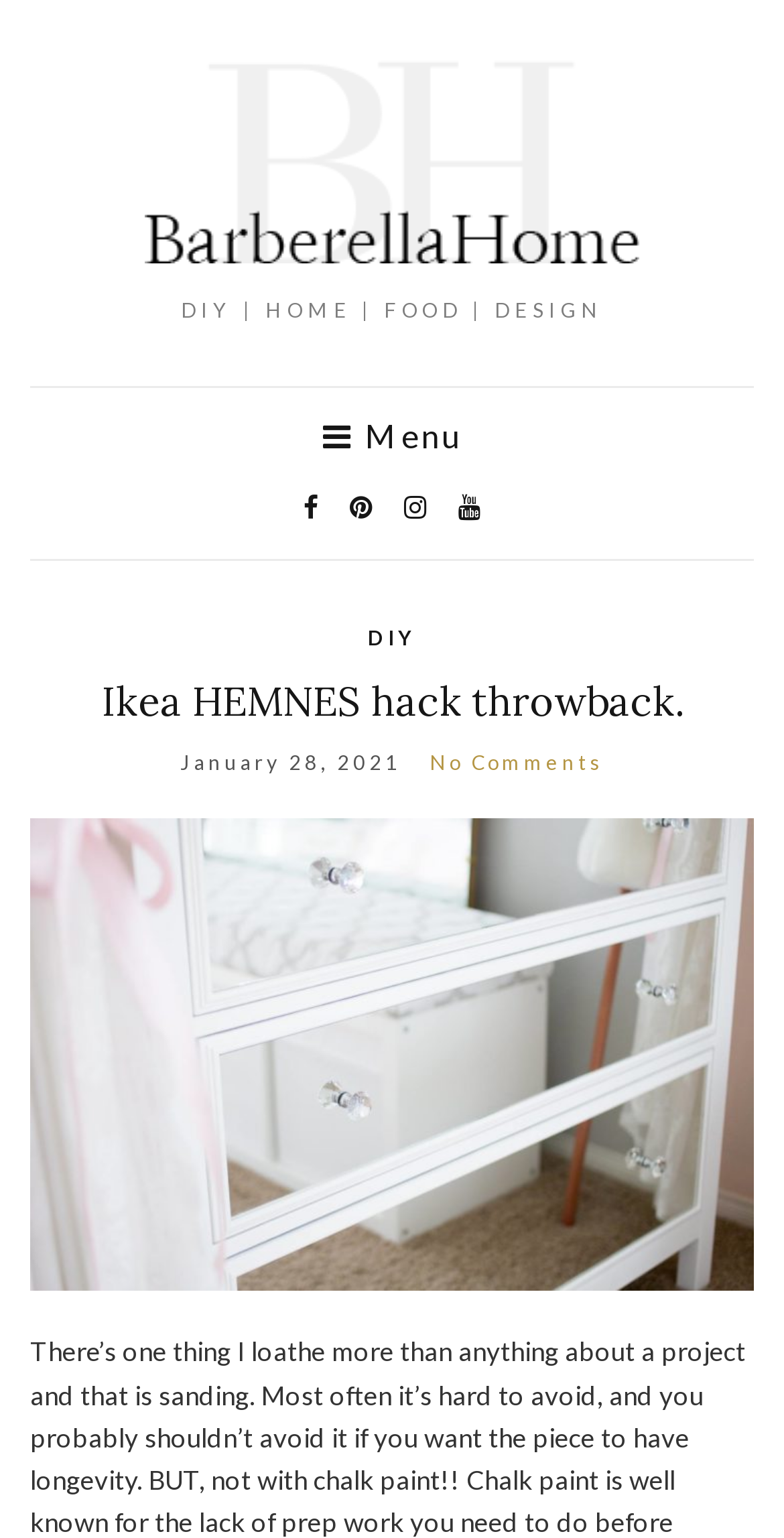Bounding box coordinates are specified in the format (top-left x, top-left y, bottom-right x, bottom-right y). All values are floating point numbers bounded between 0 and 1. Please provide the bounding box coordinate of the region this sentence describes: alt="BarberellaHome"

[0.115, 0.039, 0.885, 0.171]